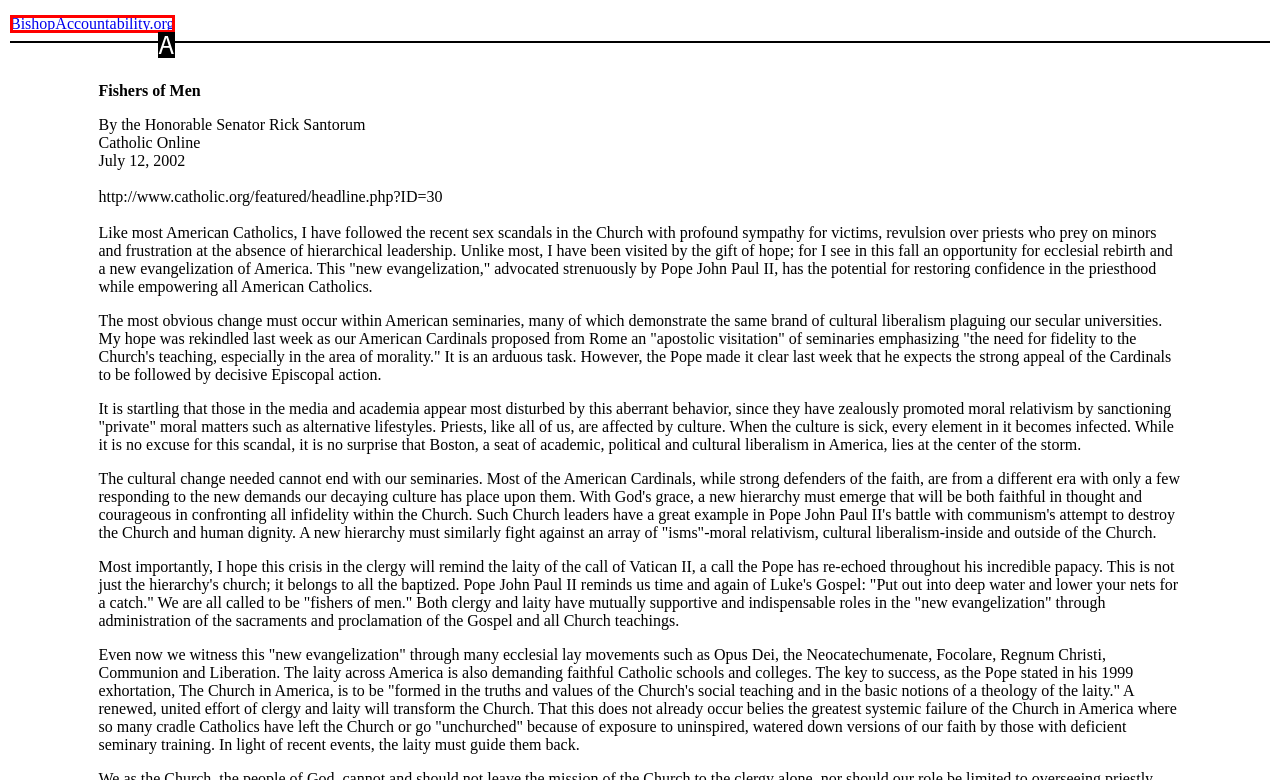Which HTML element matches the description: Service Times and Directions the best? Answer directly with the letter of the chosen option.

None